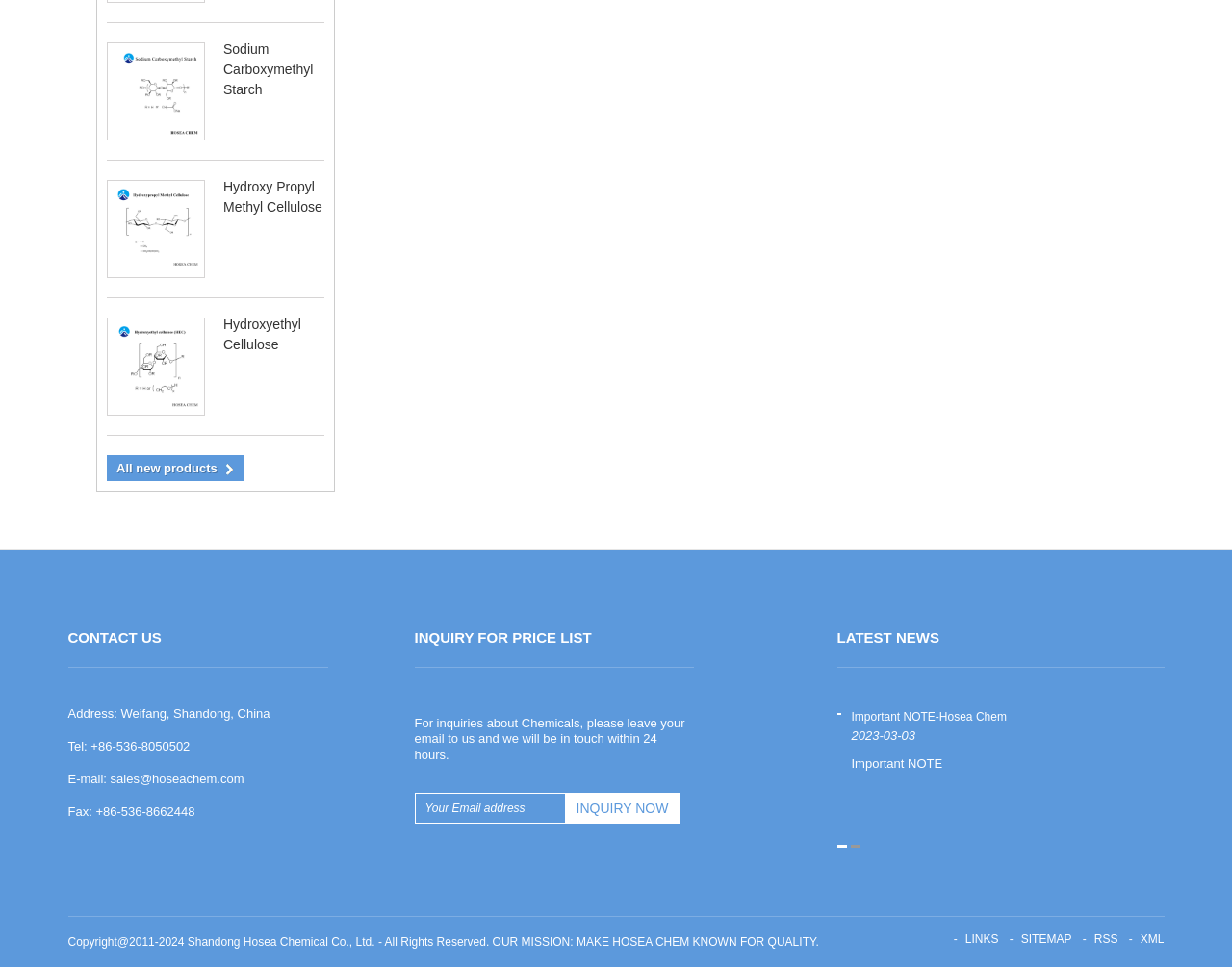What is the company's address?
From the screenshot, provide a brief answer in one word or phrase.

Weifang, Shandong, China